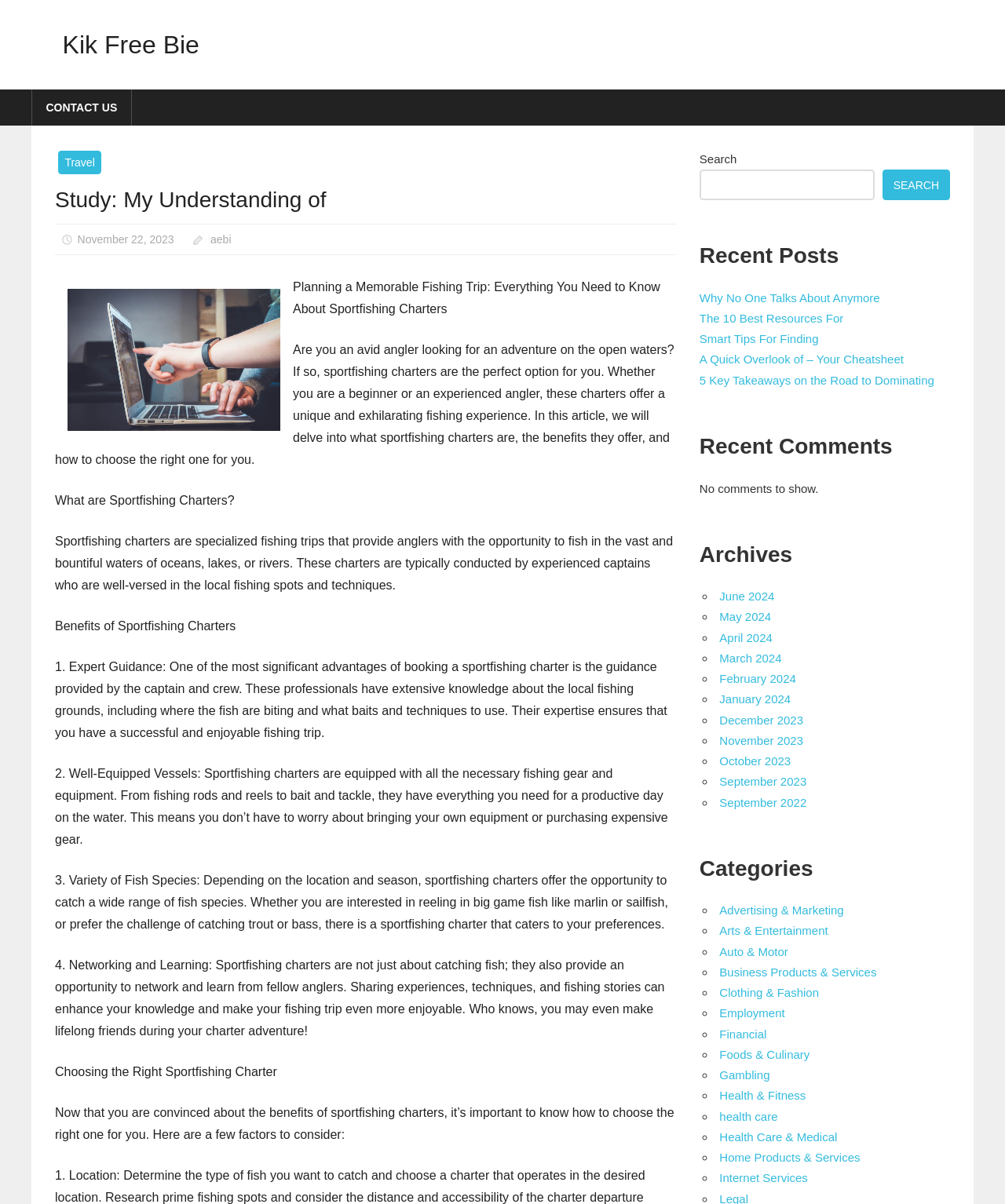Respond with a single word or phrase for the following question: 
What is the location of the search bar on the webpage?

Top right